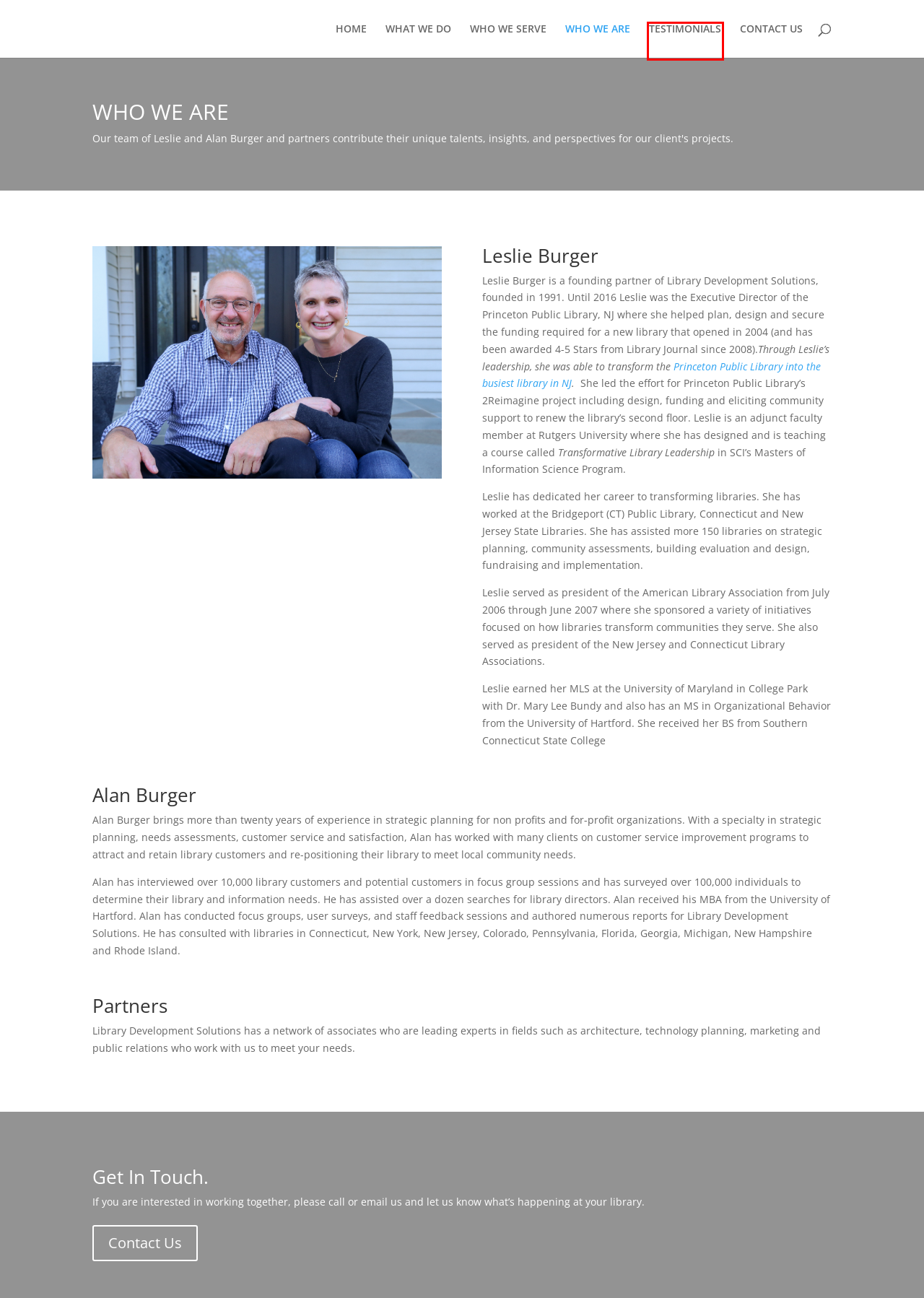Look at the screenshot of a webpage where a red rectangle bounding box is present. Choose the webpage description that best describes the new webpage after clicking the element inside the red bounding box. Here are the candidates:
A. Our Services | Library Development
B. Our Testimonials | Library Development
C. Blog Tool, Publishing Platform, and CMS – WordPress.org
D. Library Development | Reimagine, Transform, Deliver
E. Library Development
F. The Most Popular WordPress Themes In The World
G. Contact Us | Library Development
H. Our Clients | Library Development

B